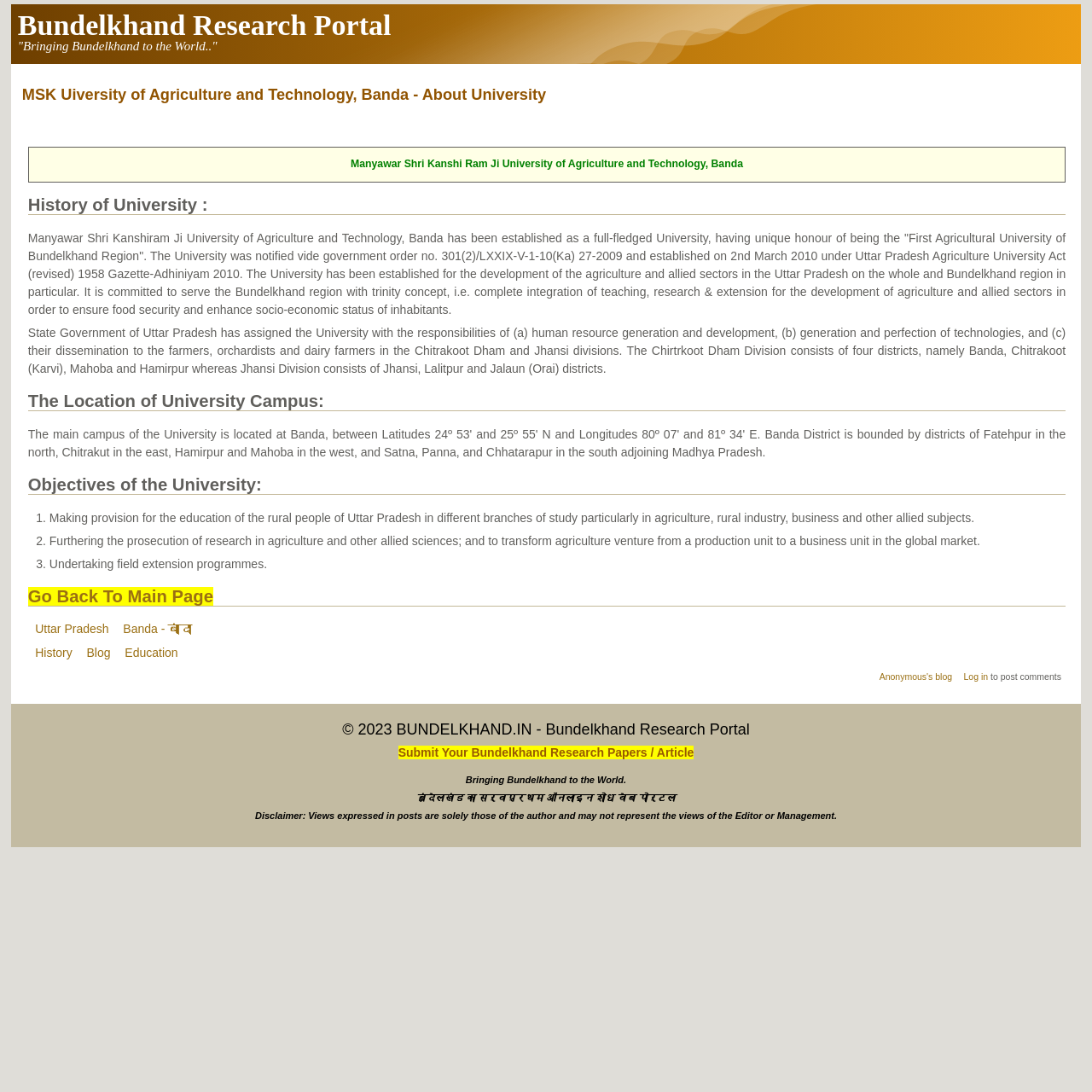What is the name of the university?
Based on the image, give a concise answer in the form of a single word or short phrase.

Manyawar Shri Kanshi Ram Ji University of Agriculture and Technology, Banda